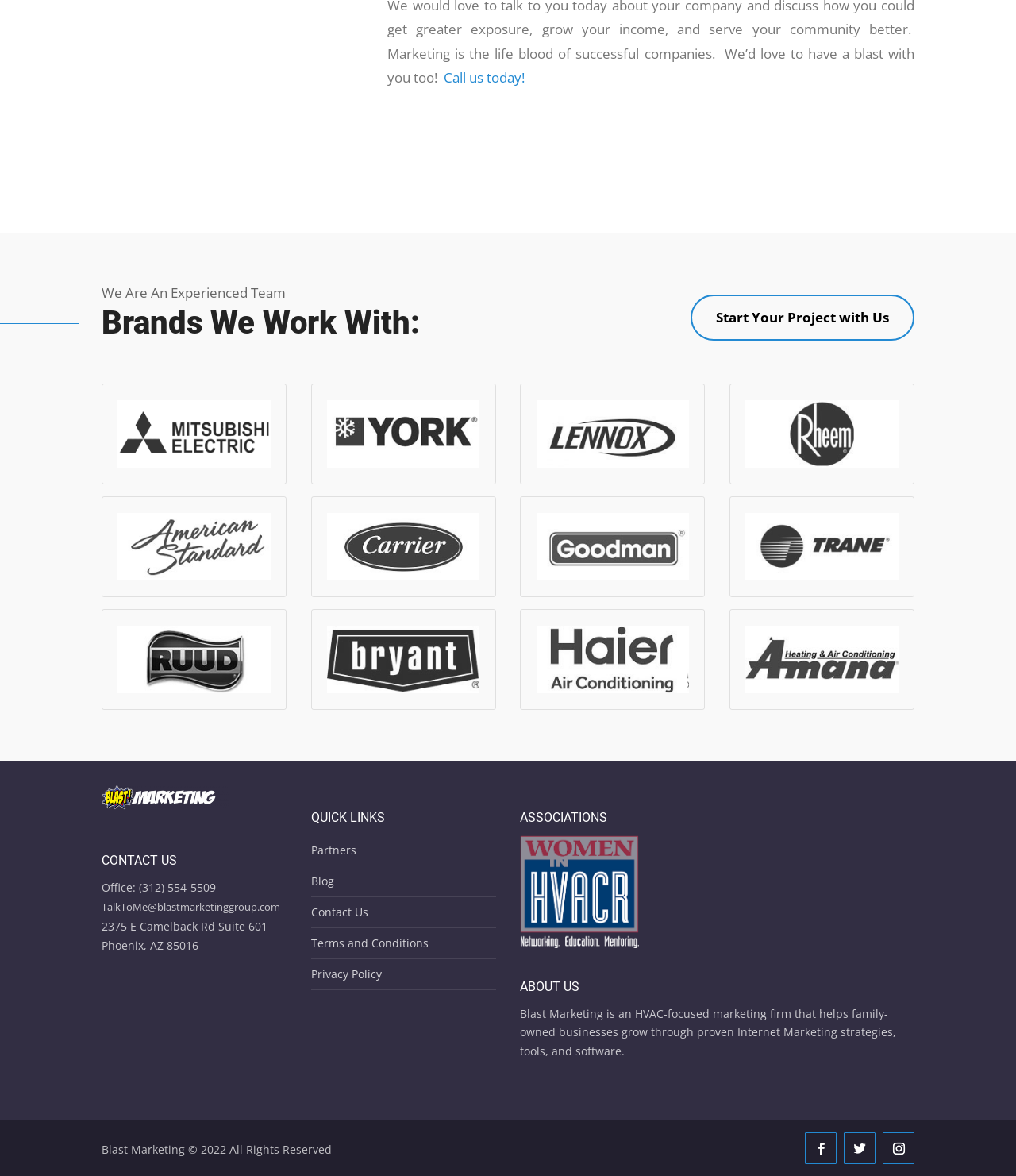Please locate the bounding box coordinates of the element that needs to be clicked to achieve the following instruction: "Start Your Project with Us". The coordinates should be four float numbers between 0 and 1, i.e., [left, top, right, bottom].

[0.68, 0.251, 0.9, 0.289]